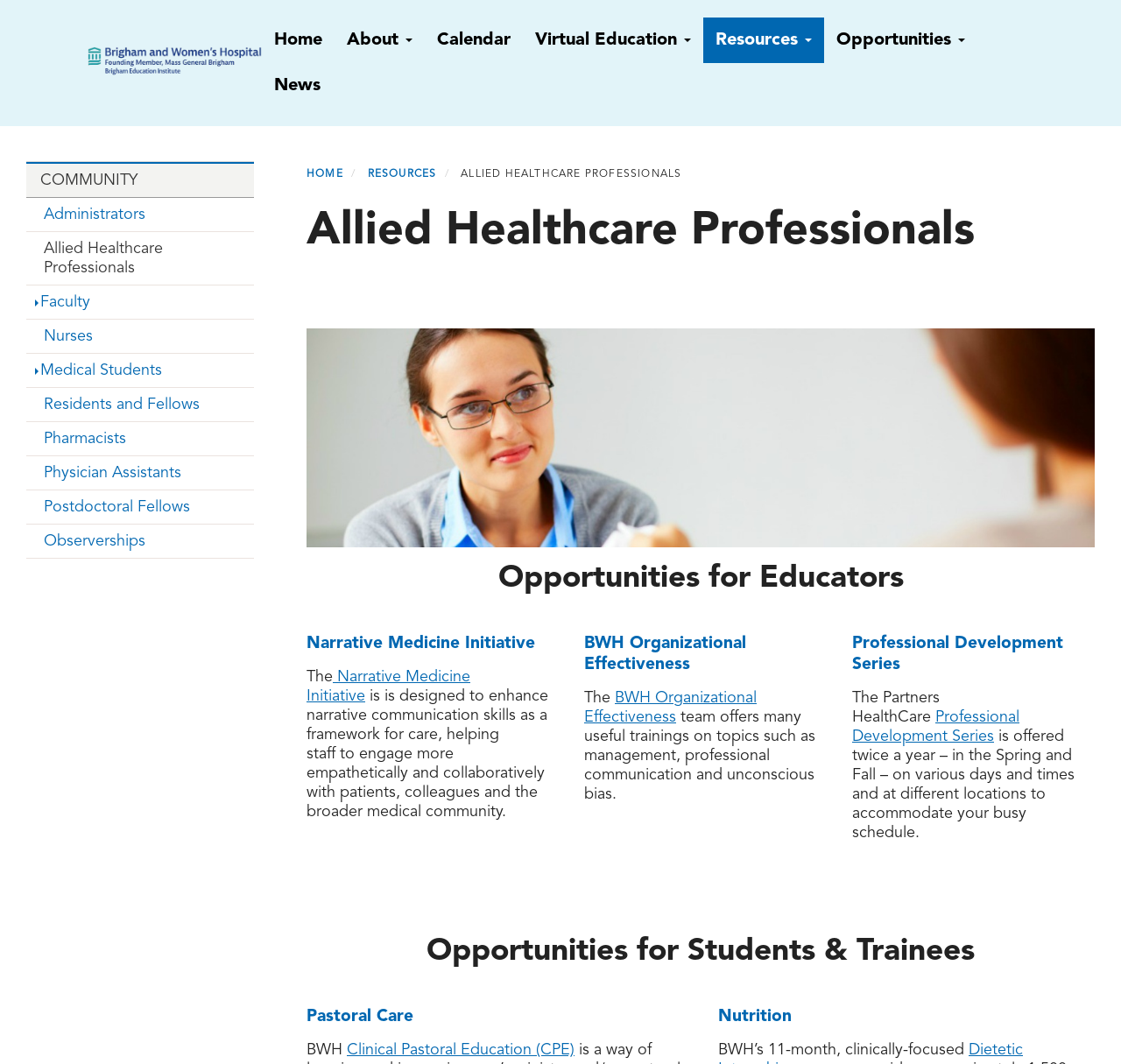Determine the bounding box coordinates of the clickable area required to perform the following instruction: "Click on the 'Home' link". The coordinates should be represented as four float numbers between 0 and 1: [left, top, right, bottom].

[0.234, 0.016, 0.299, 0.059]